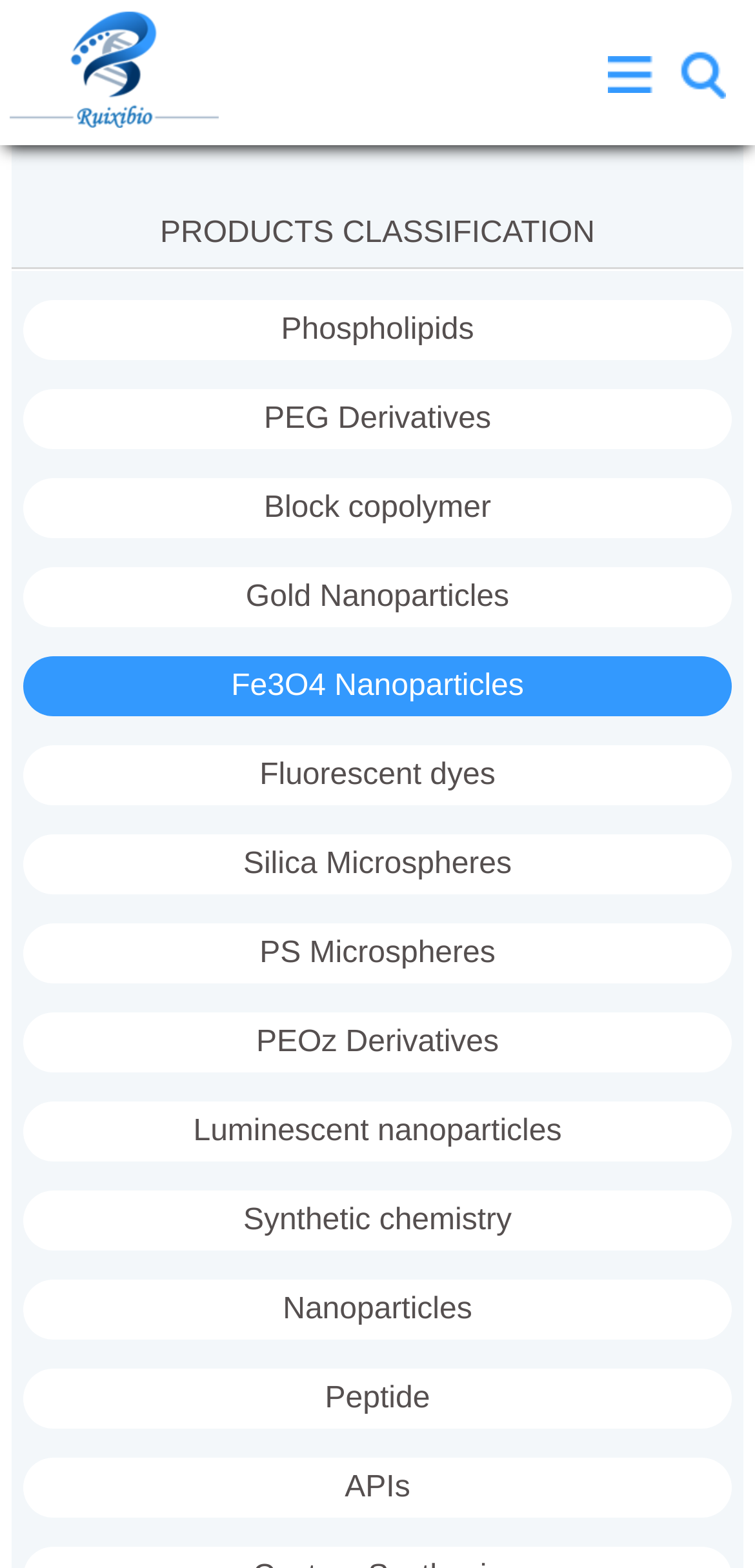Provide your answer to the question using just one word or phrase: How many links are there under 'PRODUCTS CLASSIFICATION'?

19